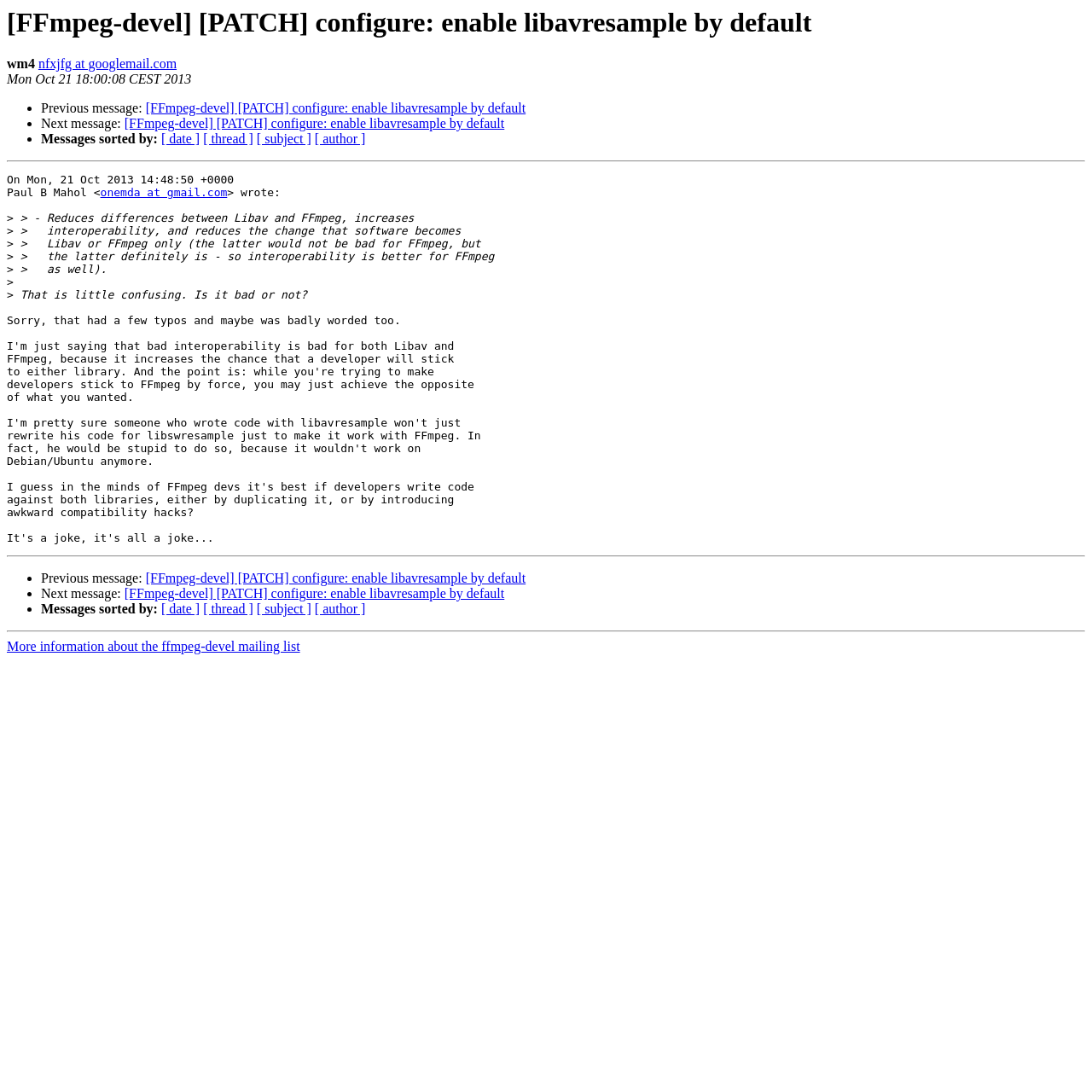Locate the bounding box coordinates of the clickable area needed to fulfill the instruction: "View previous message".

[0.038, 0.093, 0.133, 0.106]